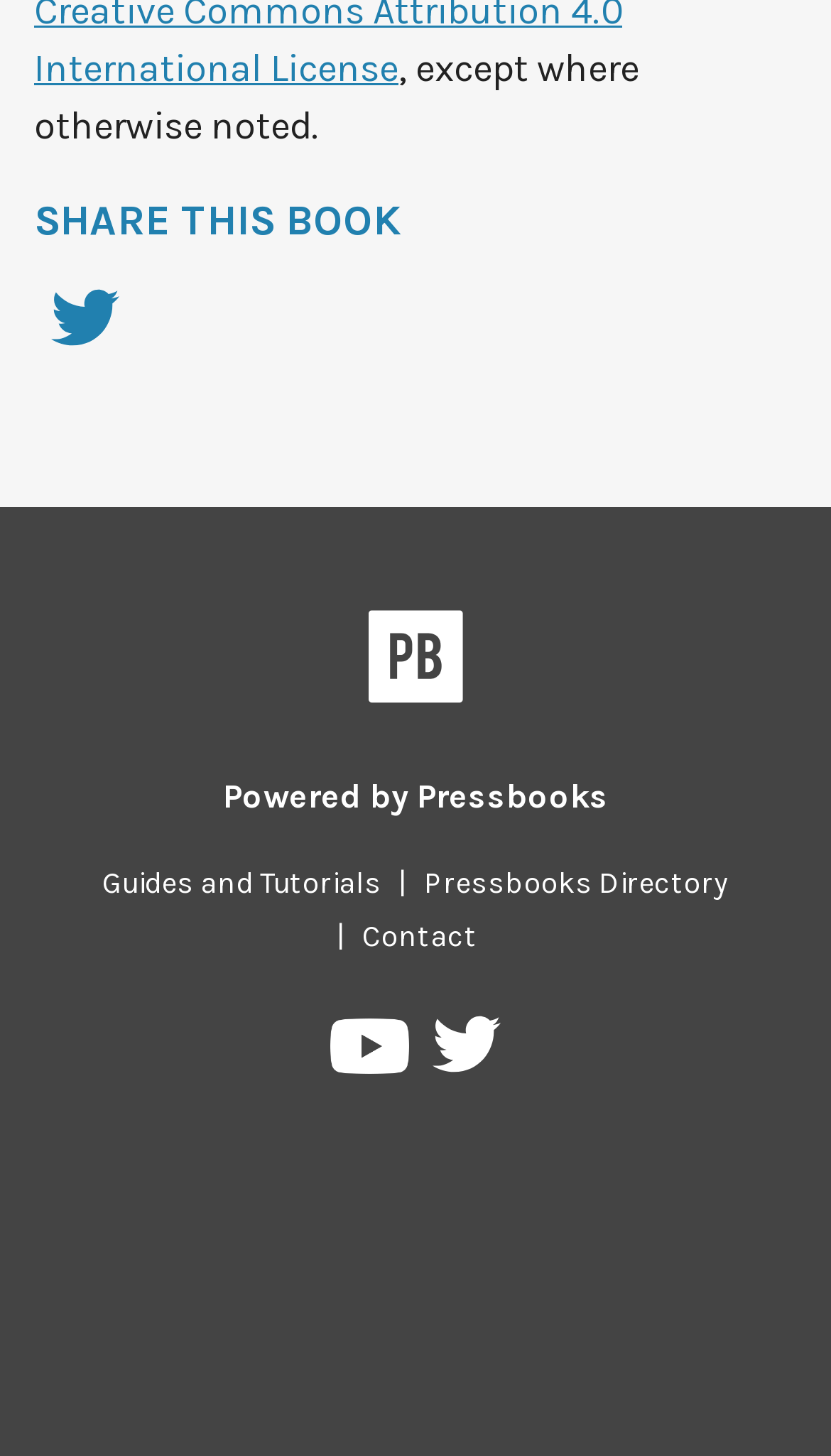Please identify the coordinates of the bounding box that should be clicked to fulfill this instruction: "Visit Pressbooks Directory".

[0.49, 0.594, 0.897, 0.619]